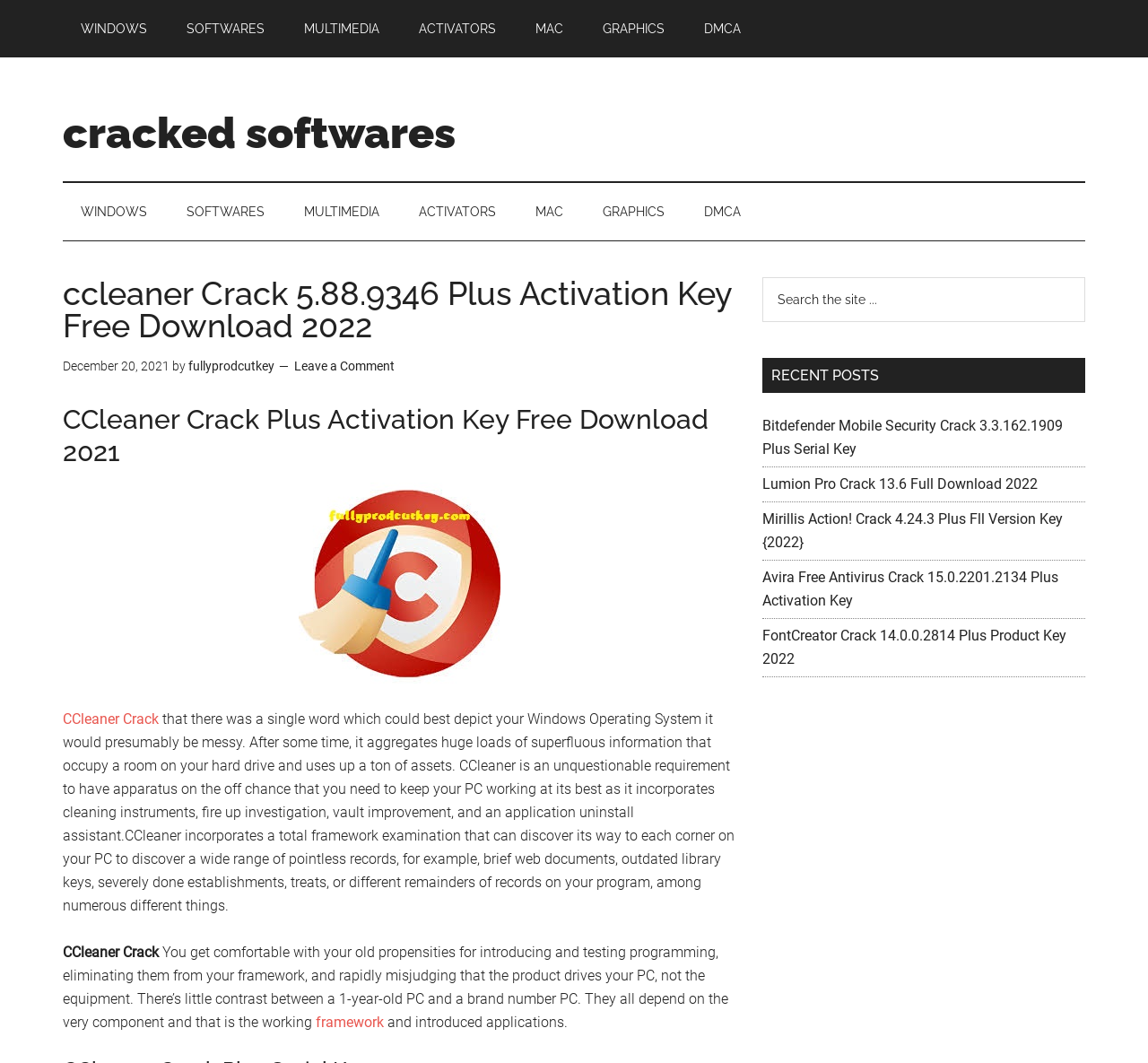Using the description "name="s" placeholder="Search the site ..."", locate and provide the bounding box of the UI element.

[0.664, 0.261, 0.945, 0.303]